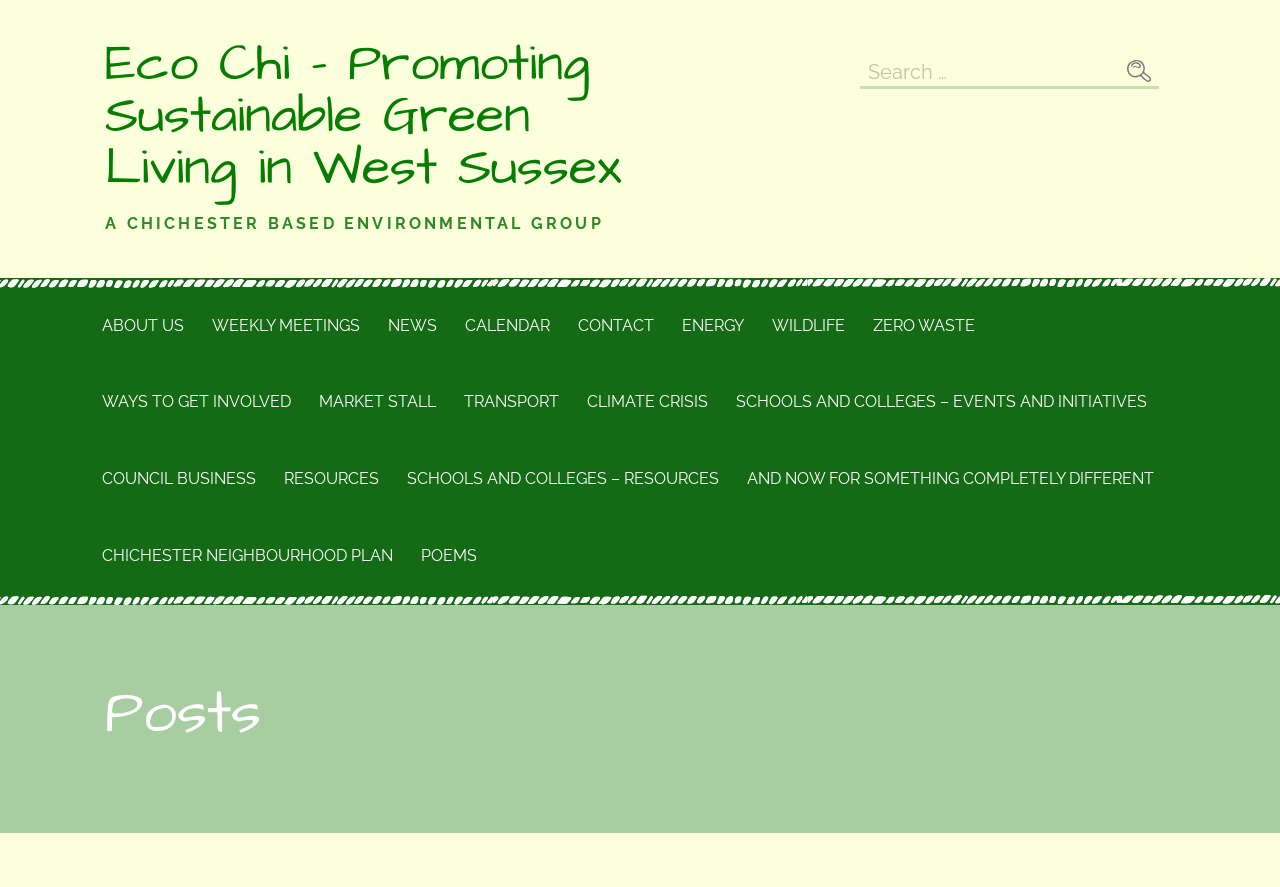What is the name of the environmental group?
Using the visual information, respond with a single word or phrase.

Eco Chi